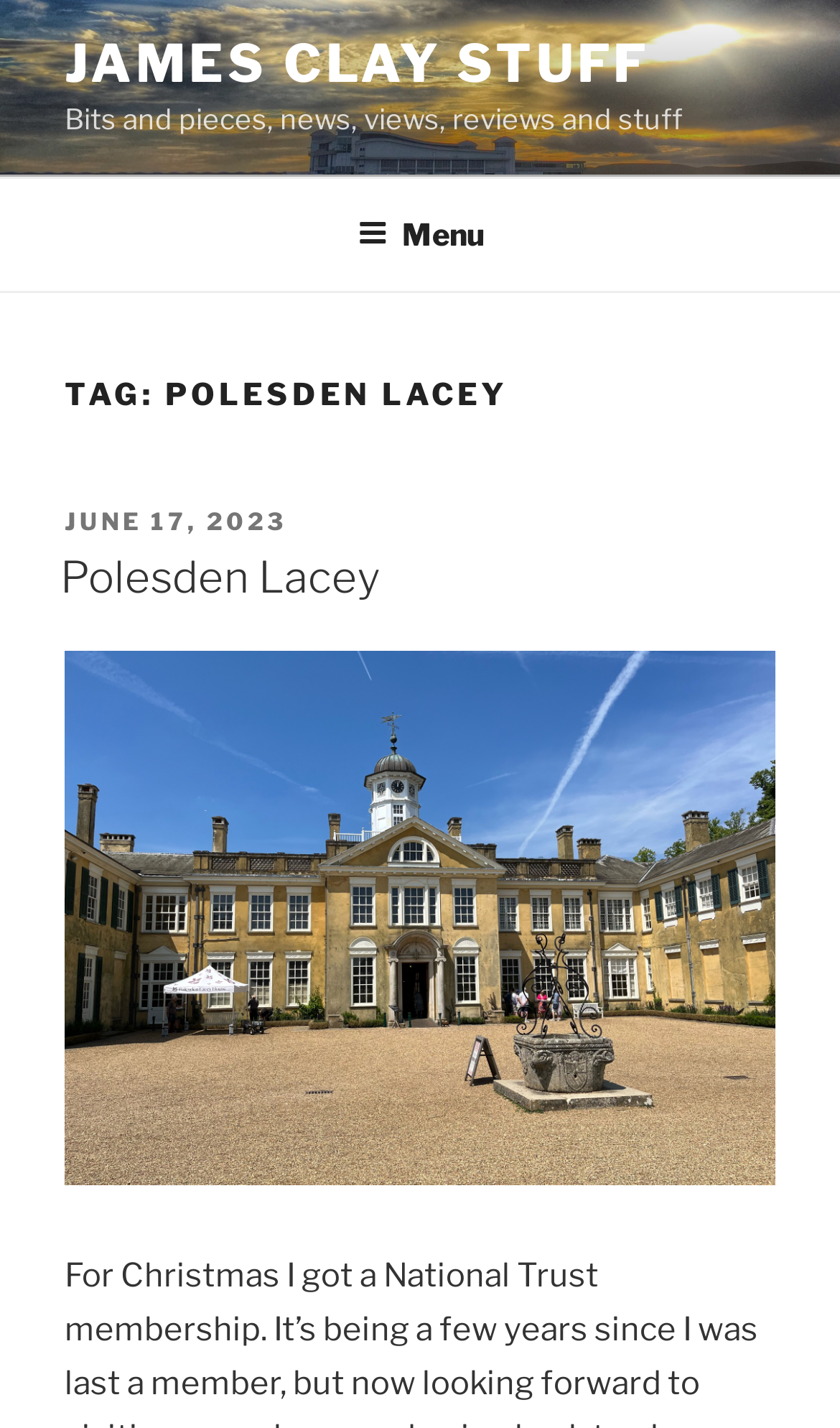Please reply to the following question using a single word or phrase: 
What is the name of the menu at the top?

Top Menu